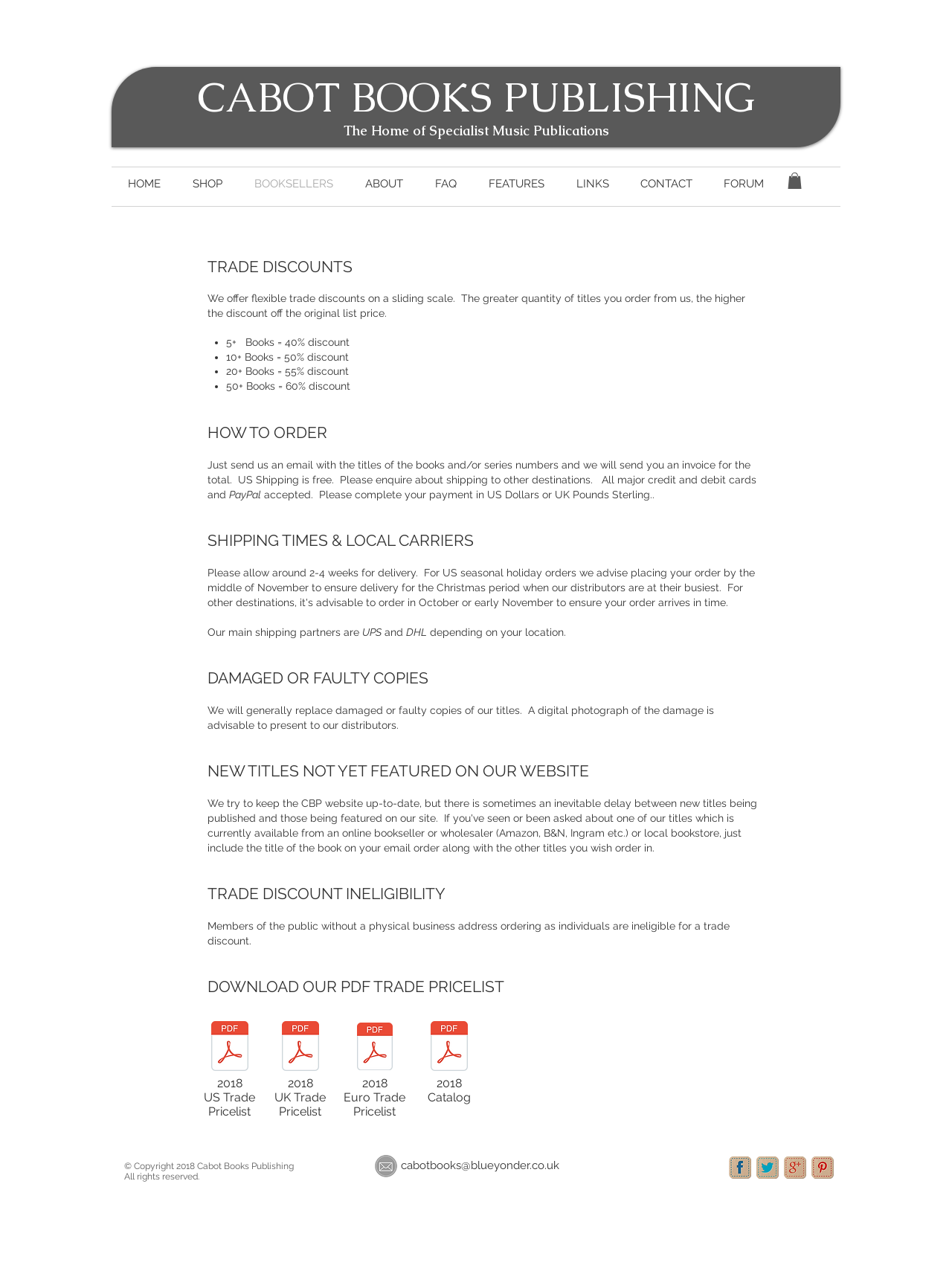Locate the headline of the webpage and generate its content.

CABOT BOOKS PUBLISHING